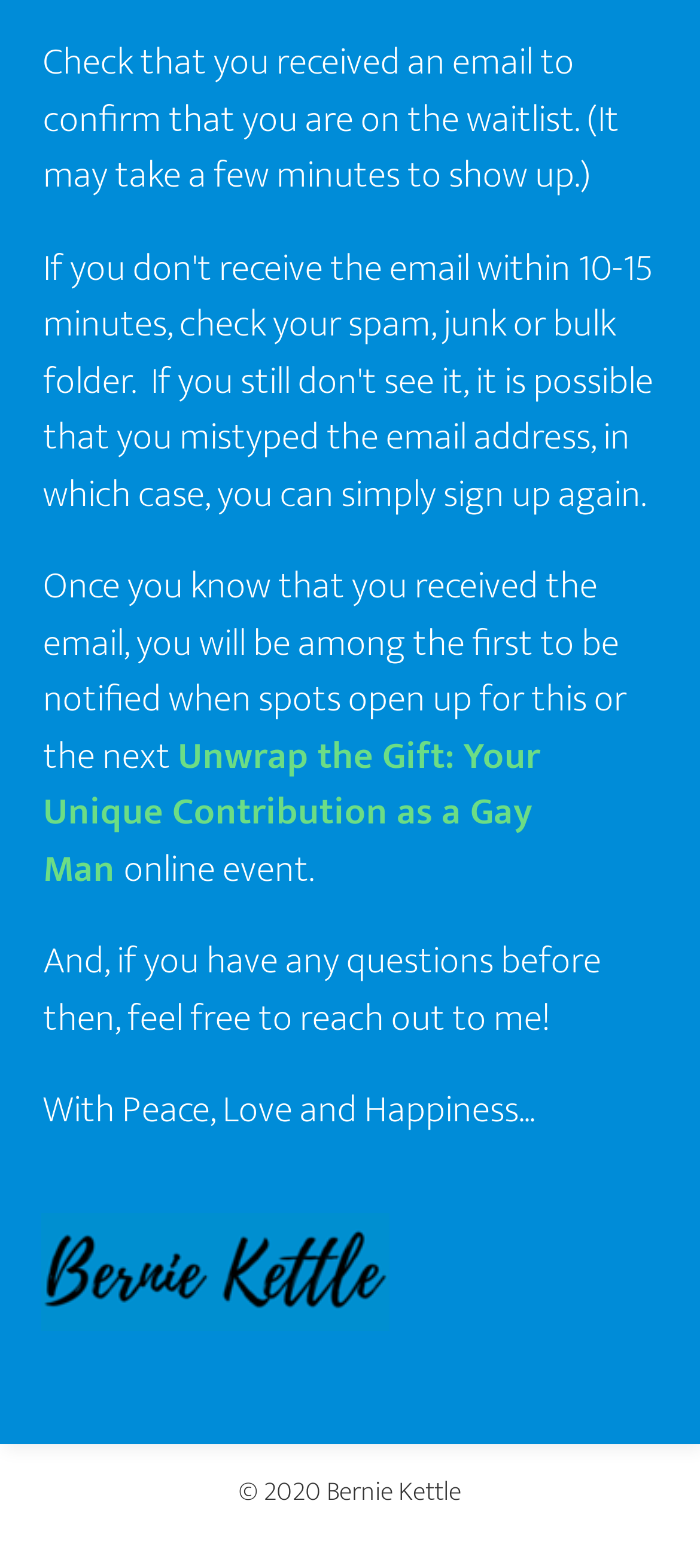What is the tone of the webpage content?
Answer the question in as much detail as possible.

The webpage ends with the phrase 'With Peace, Love and Happiness...', indicating a peaceful and loving tone in the content.